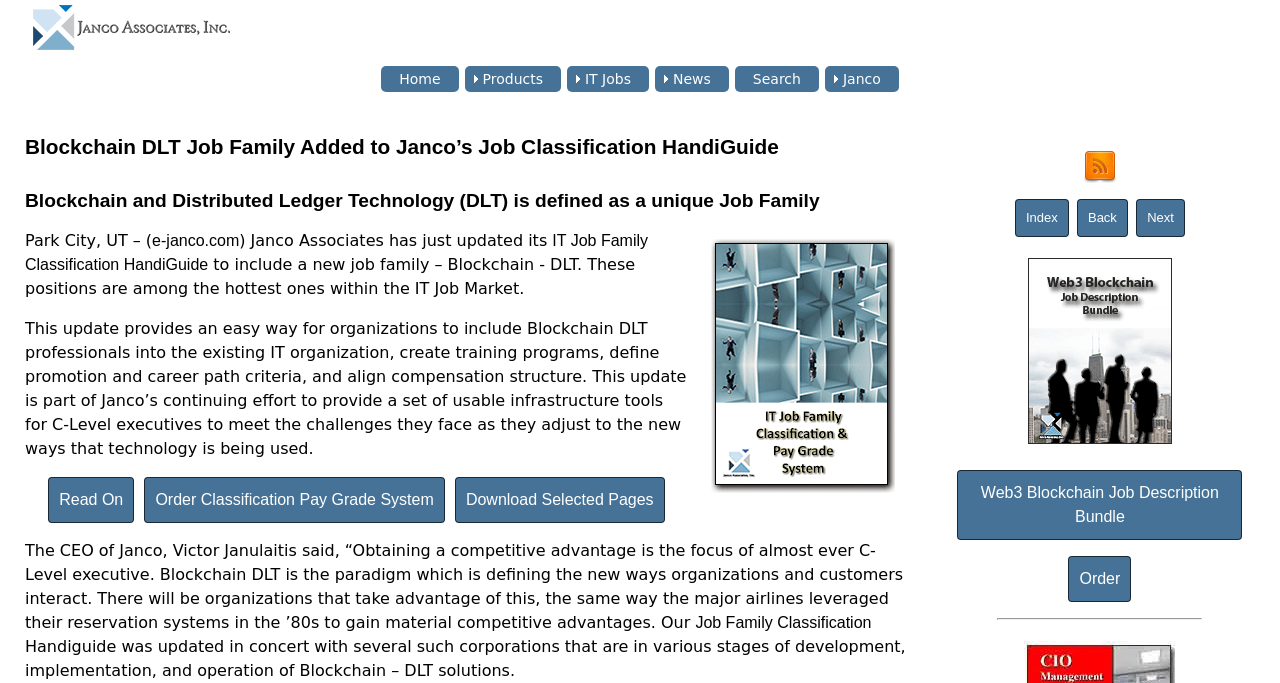What is the purpose of the updated HandiGuide?
Please describe in detail the information shown in the image to answer the question.

The webpage states that the update is part of Janco's continuing effort to provide a set of usable infrastructure tools for C-Level executives to meet the challenges they face as they adjust to the new ways that technology is being used.